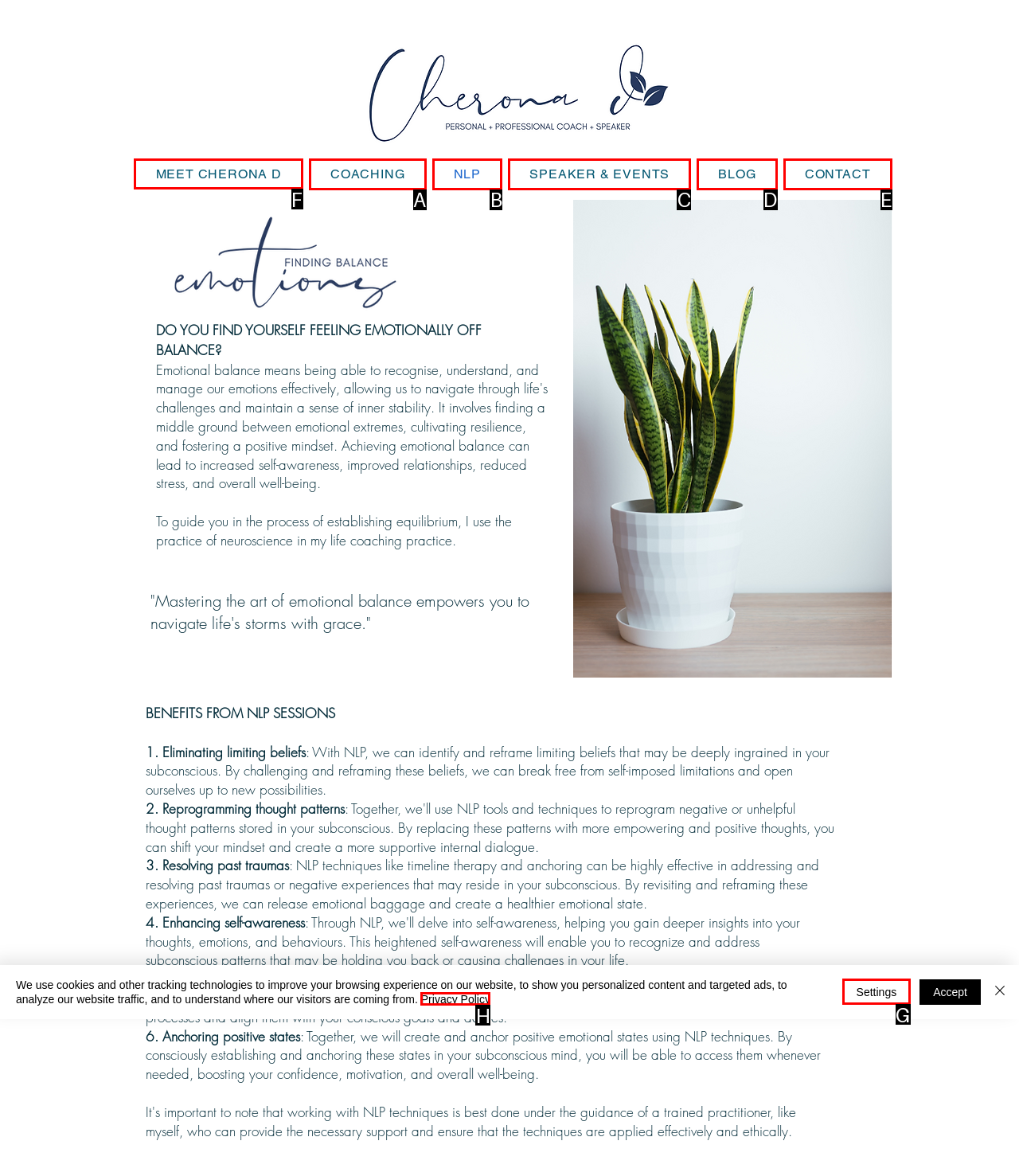Identify the HTML element to click to execute this task: Click the 'MEET CHERONA D' link Respond with the letter corresponding to the proper option.

F